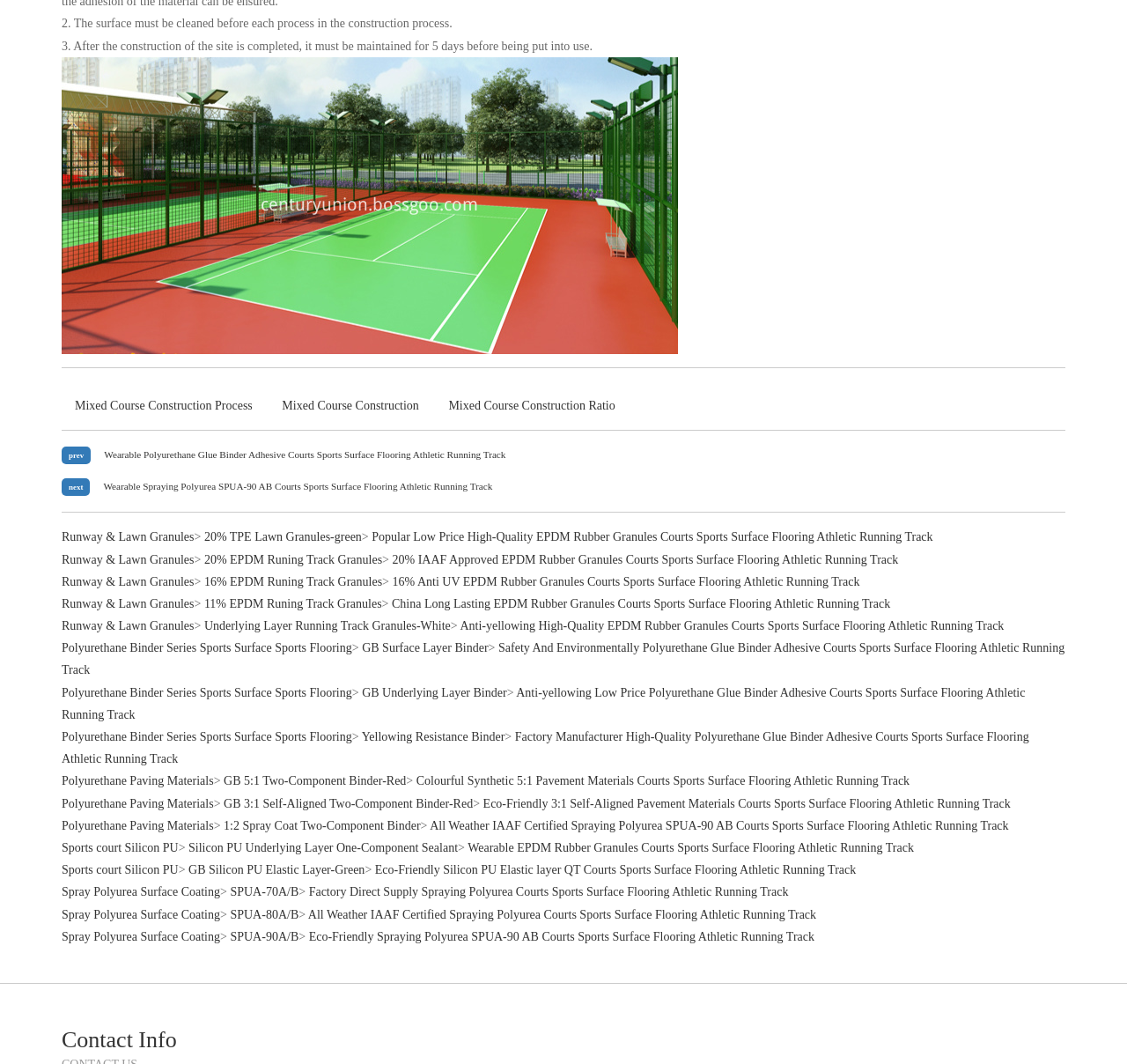Please locate the bounding box coordinates of the element's region that needs to be clicked to follow the instruction: "Contact us through 'Contact Info'". The bounding box coordinates should be provided as four float numbers between 0 and 1, i.e., [left, top, right, bottom].

[0.055, 0.965, 0.157, 0.989]